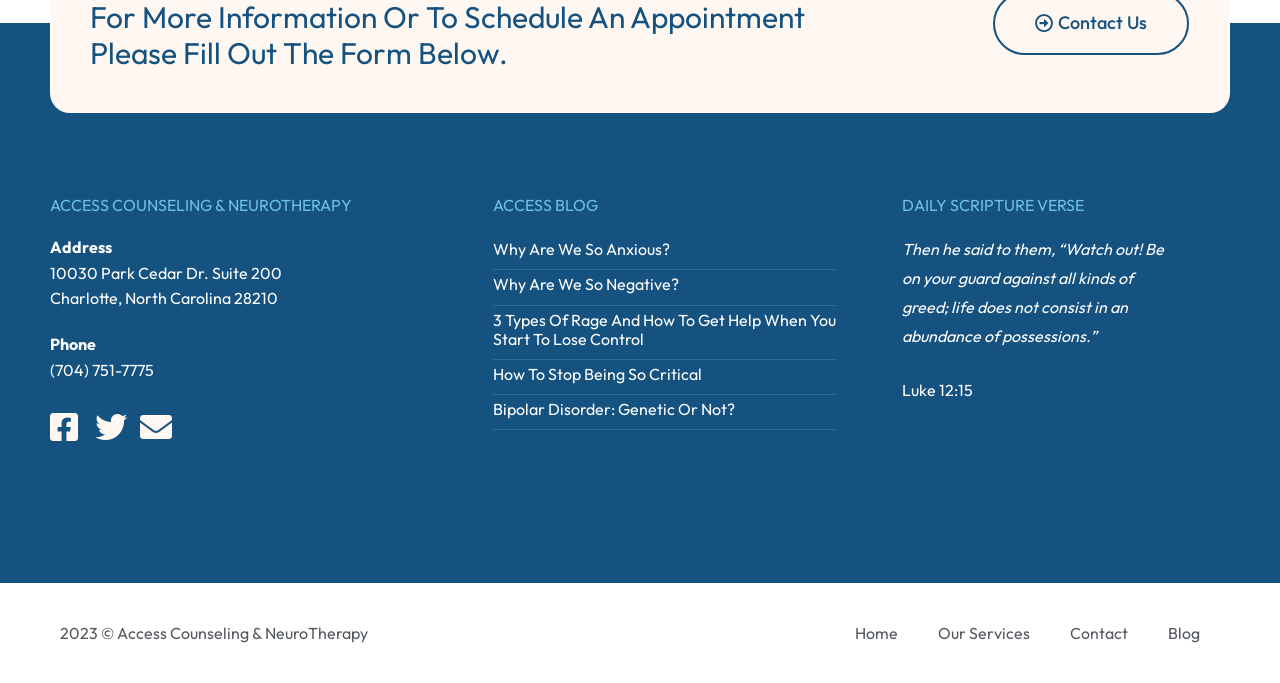Locate the bounding box coordinates of the element that should be clicked to execute the following instruction: "Read the 'Najnowsze wpisy' heading".

None